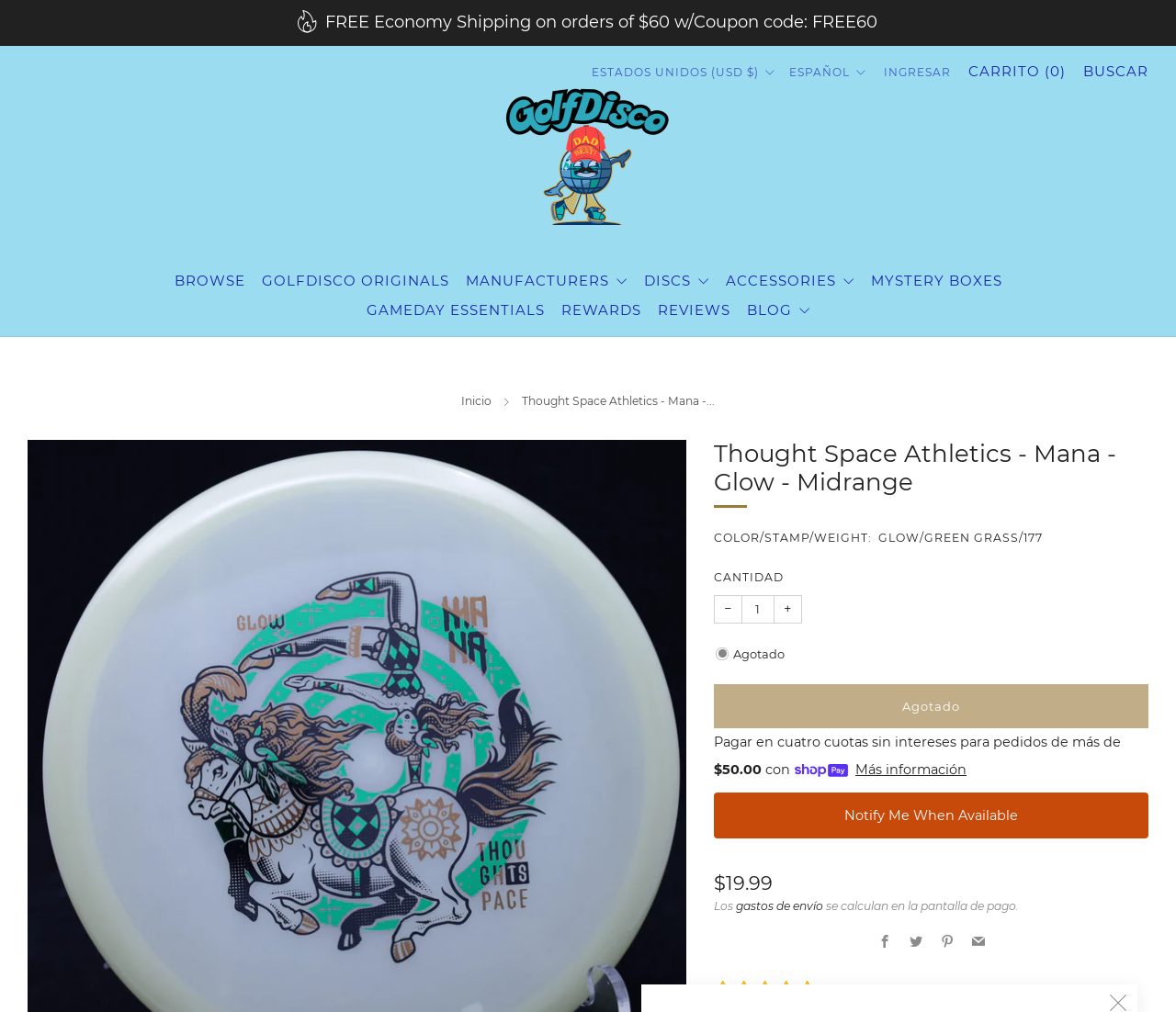Summarize the webpage with a detailed and informative caption.

This webpage is about a product called Thought Space Athletics Glow Mana, a midrange disc golf product. At the top of the page, there is a navigation menu with links to browse, golf disc originals, and other categories. Below the navigation menu, there are links to manufacturers, discs, accessories, mystery boxes, game day essentials, rewards, reviews, and a blog.

On the left side of the page, there is a section with details about the product, including a disclosure triangle that expands to show more information. Below this section, there are links to login, cart, and search.

The main content of the page is about the product, with a heading that reads "Thought Space Athletics - Mana - Glow - Midrange". Below the heading, there is a group of elements that display the product's color, stamp, weight, and quantity. The quantity can be adjusted using buttons to increase or decrease the amount.

There is also a section that displays the product's price, with a strike-through price and a call-to-action button to notify when the product is available. Below this section, there is a button to pay in four interest-free installments for orders over $50.00.

At the bottom of the page, there are links to social media platforms, including Facebook, Twitter, Pinterest, and Email. There is also a call-to-action to write a review.